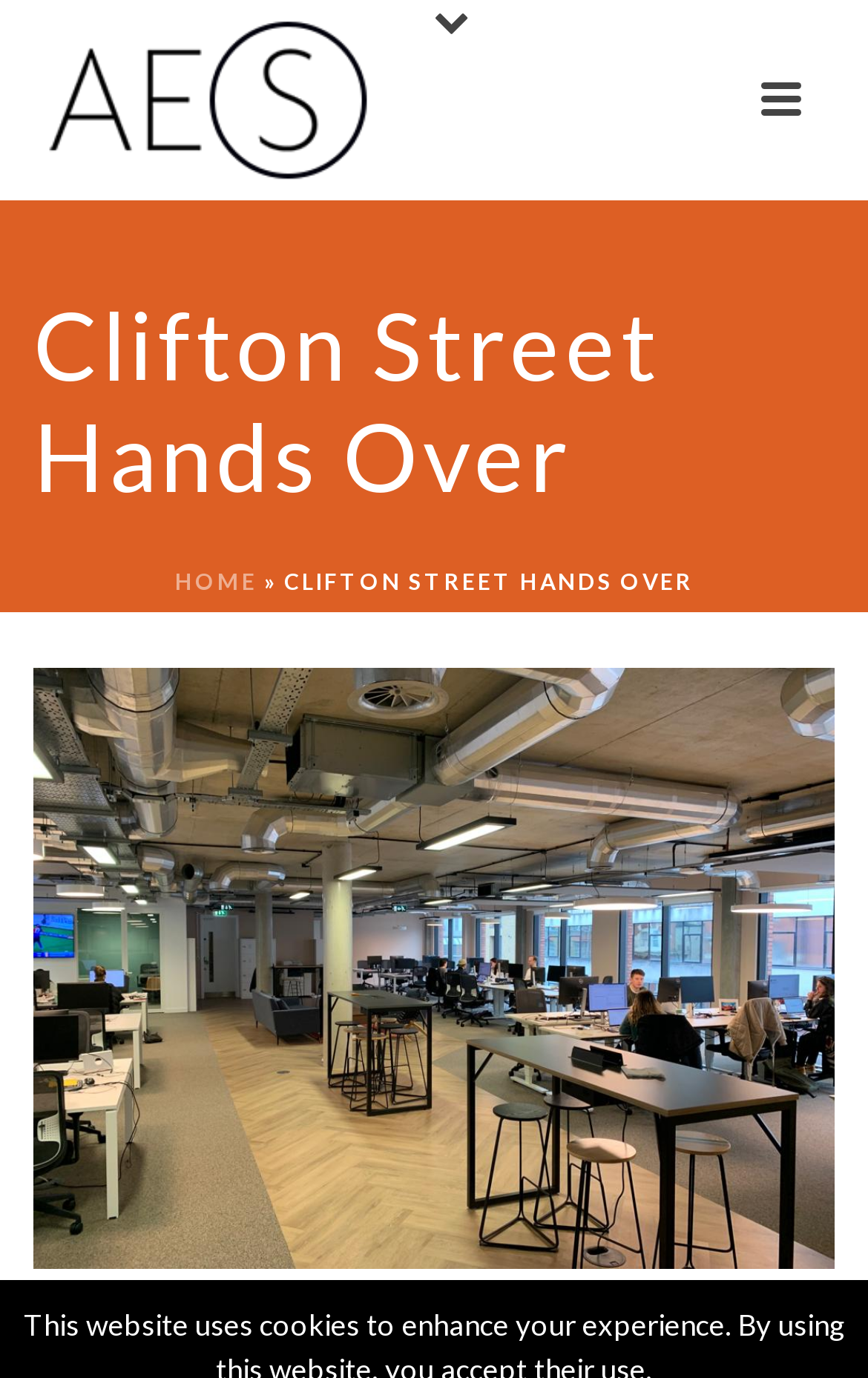Please answer the following question using a single word or phrase: 
What is the name of the company?

AES